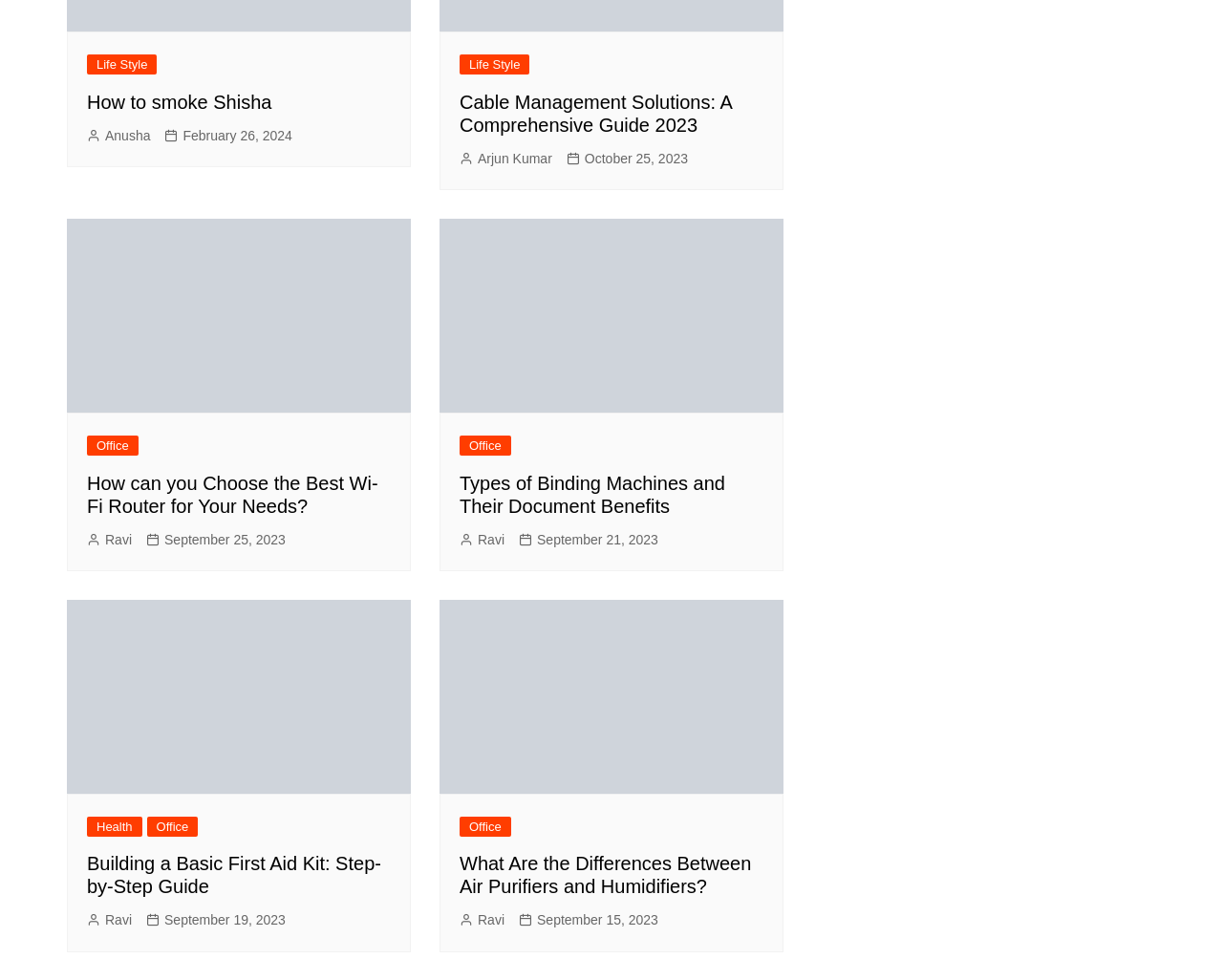Determine the bounding box coordinates for the clickable element required to fulfill the instruction: "Read 'How can you Choose the Best Wi-Fi Router for Your Needs?'". Provide the coordinates as four float numbers between 0 and 1, i.e., [left, top, right, bottom].

[0.071, 0.481, 0.32, 0.528]